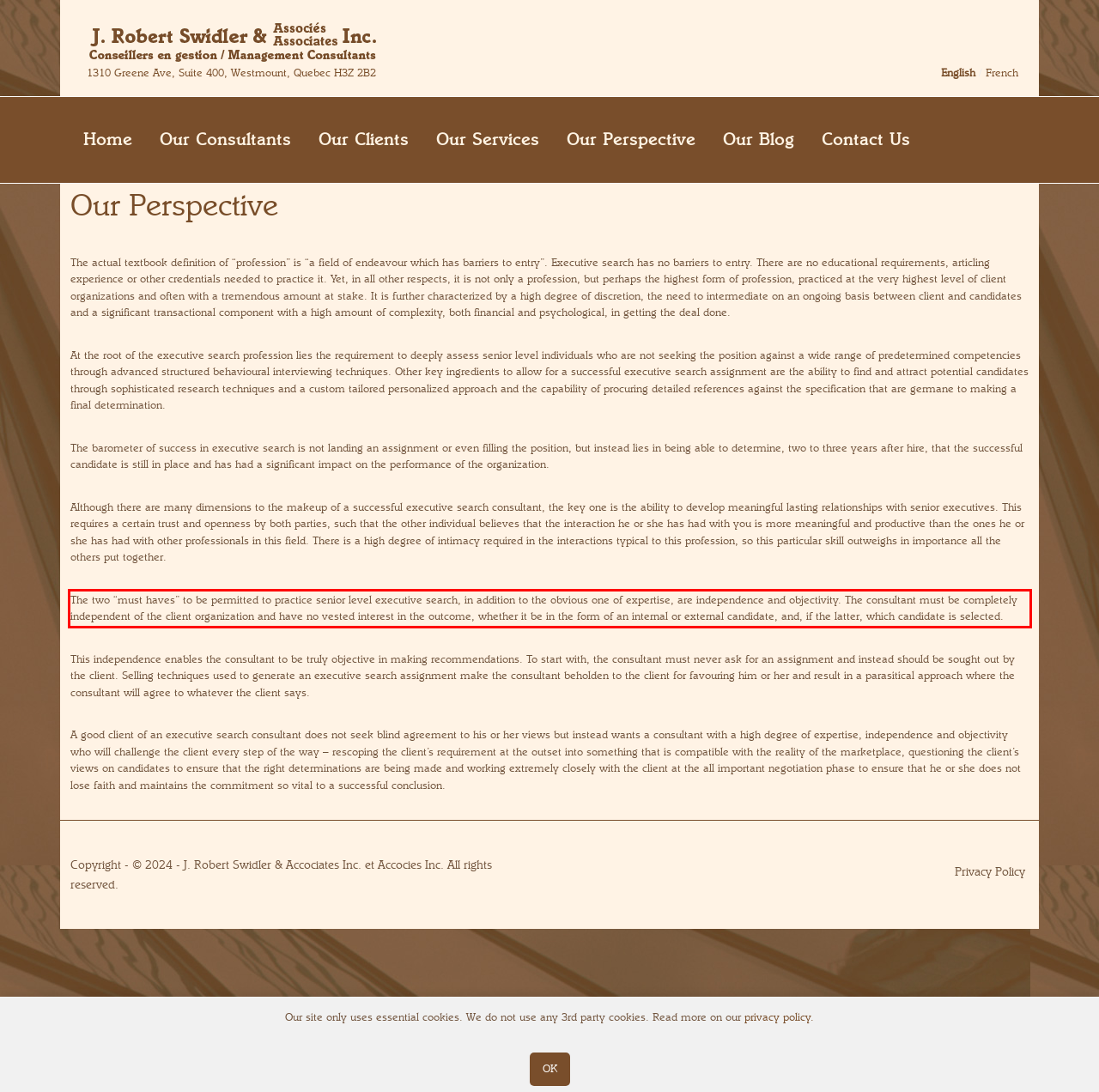You are provided with a webpage screenshot that includes a red rectangle bounding box. Extract the text content from within the bounding box using OCR.

The two “must haves” to be permitted to practice senior level executive search, in addition to the obvious one of expertise, are independence and objectivity. The consultant must be completely independent of the client organization and have no vested interest in the outcome, whether it be in the form of an internal or external candidate, and, if the latter, which candidate is selected.